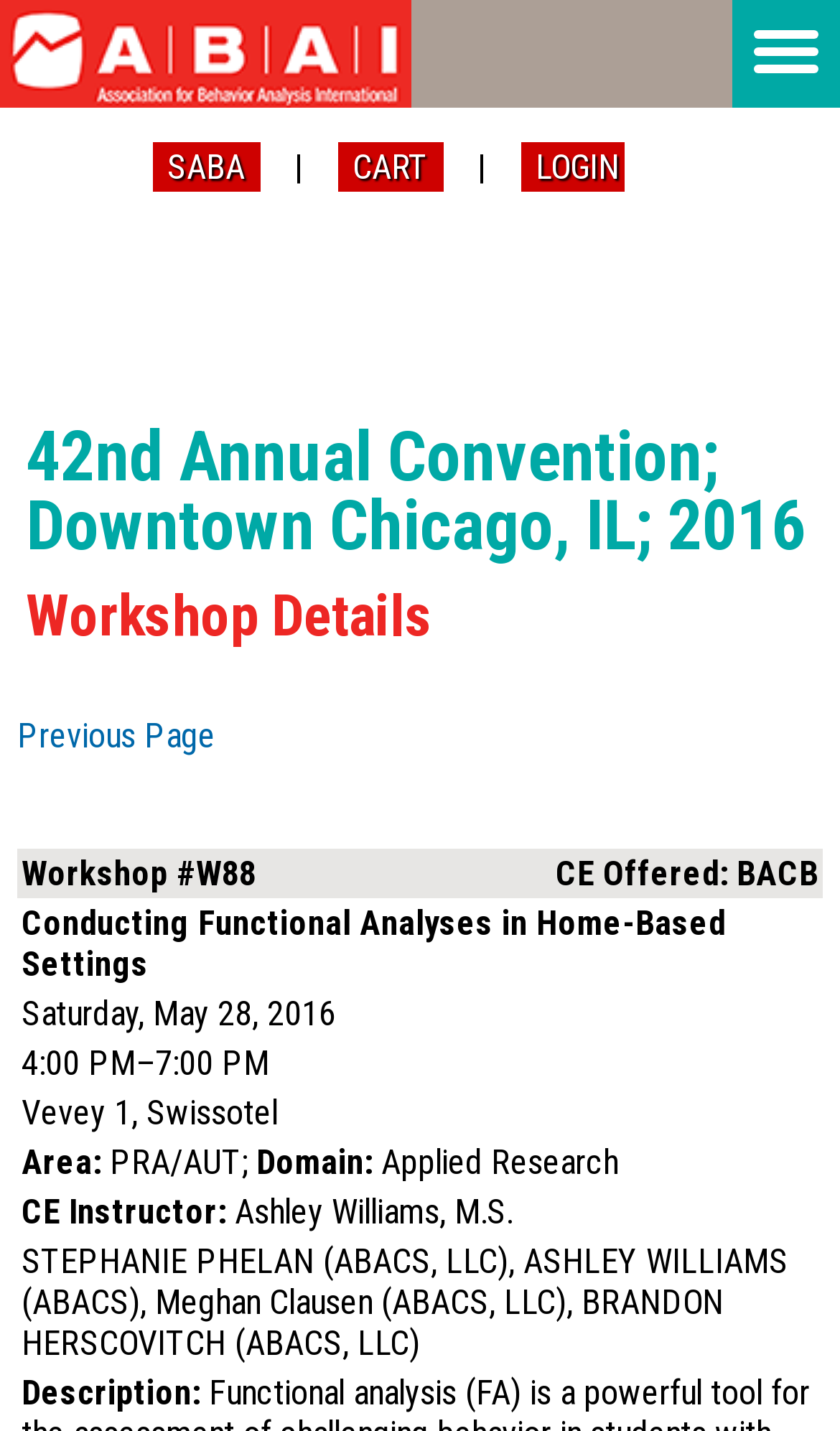How many instructors are listed for the workshop? Look at the image and give a one-word or short phrase answer.

4